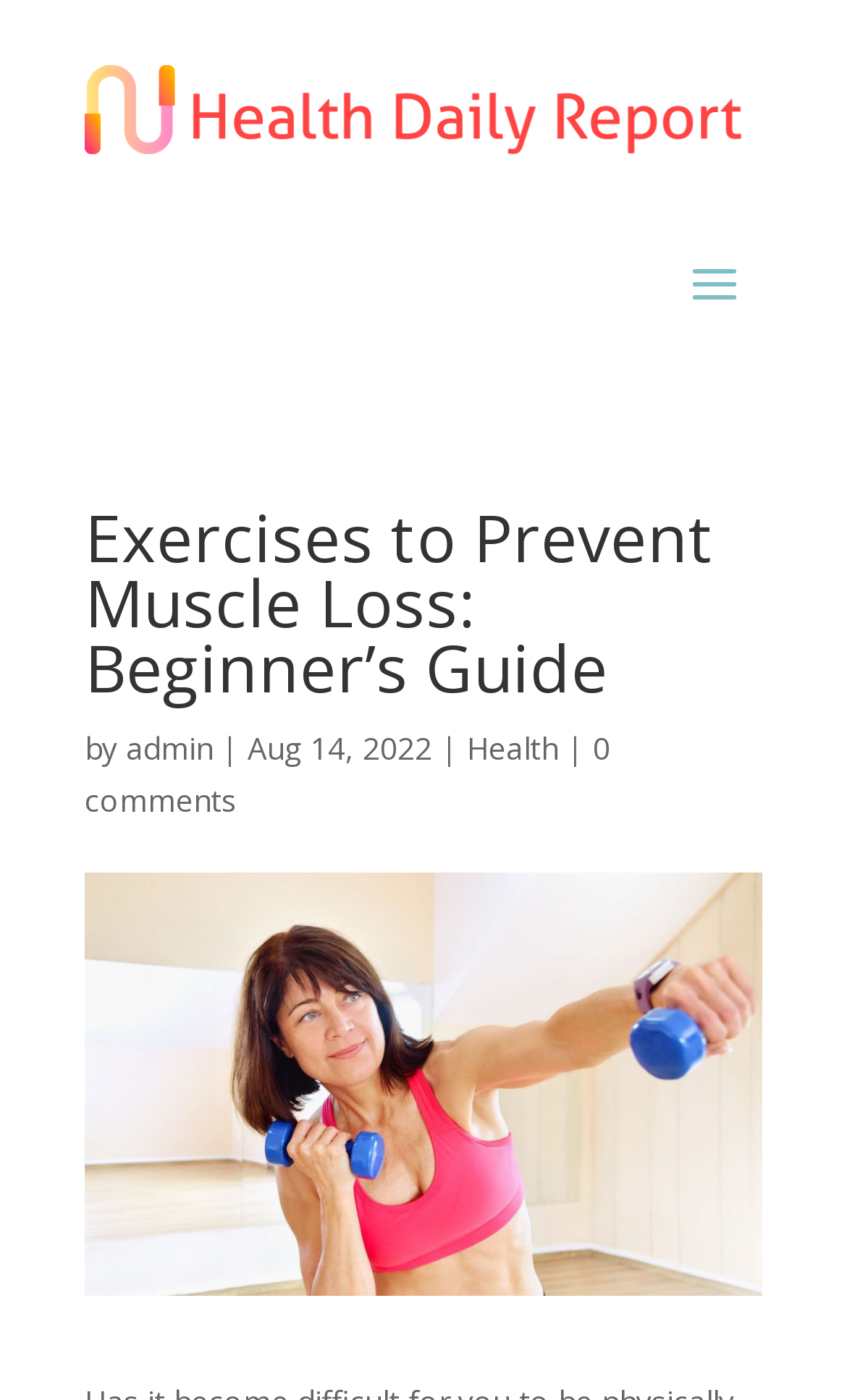Determine the bounding box coordinates for the UI element described. Format the coordinates as (top-left x, top-left y, bottom-right x, bottom-right y) and ensure all values are between 0 and 1. Element description: admin

[0.149, 0.52, 0.251, 0.55]